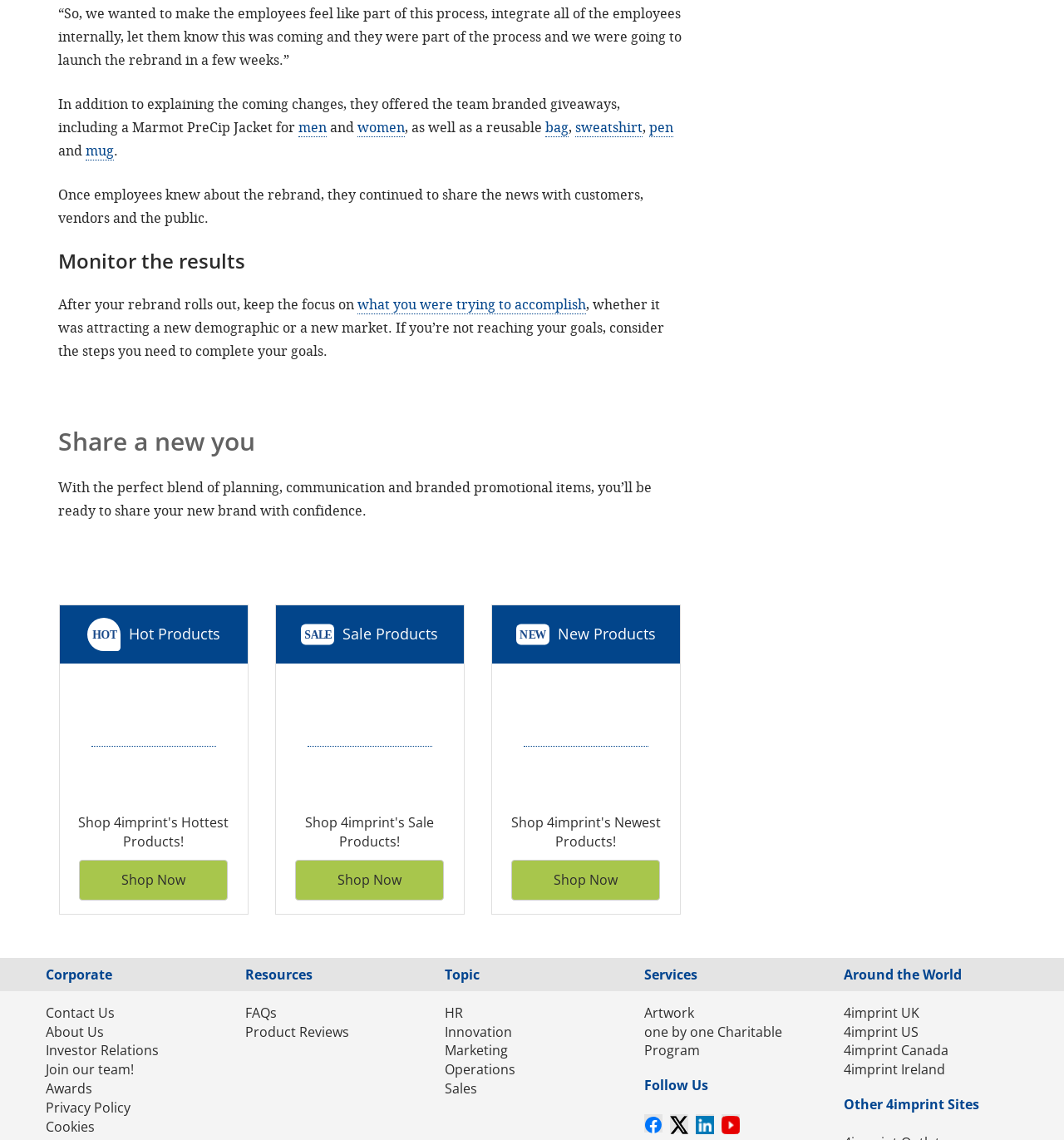Using the provided element description: "Shop 4imprint's Newest Products!Shop Now", determine the bounding box coordinates of the corresponding UI element in the screenshot.

[0.462, 0.639, 0.639, 0.779]